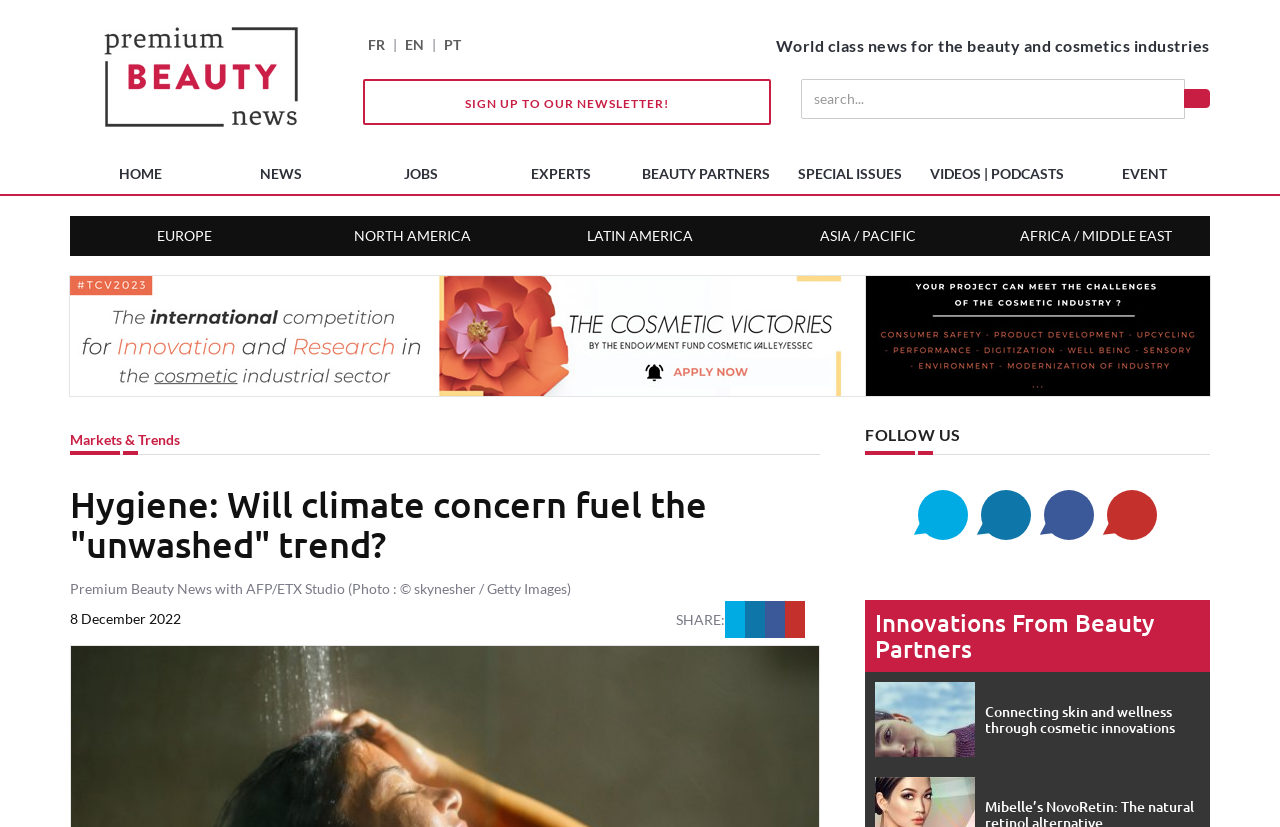Please reply to the following question using a single word or phrase: 
How many language options are available?

3